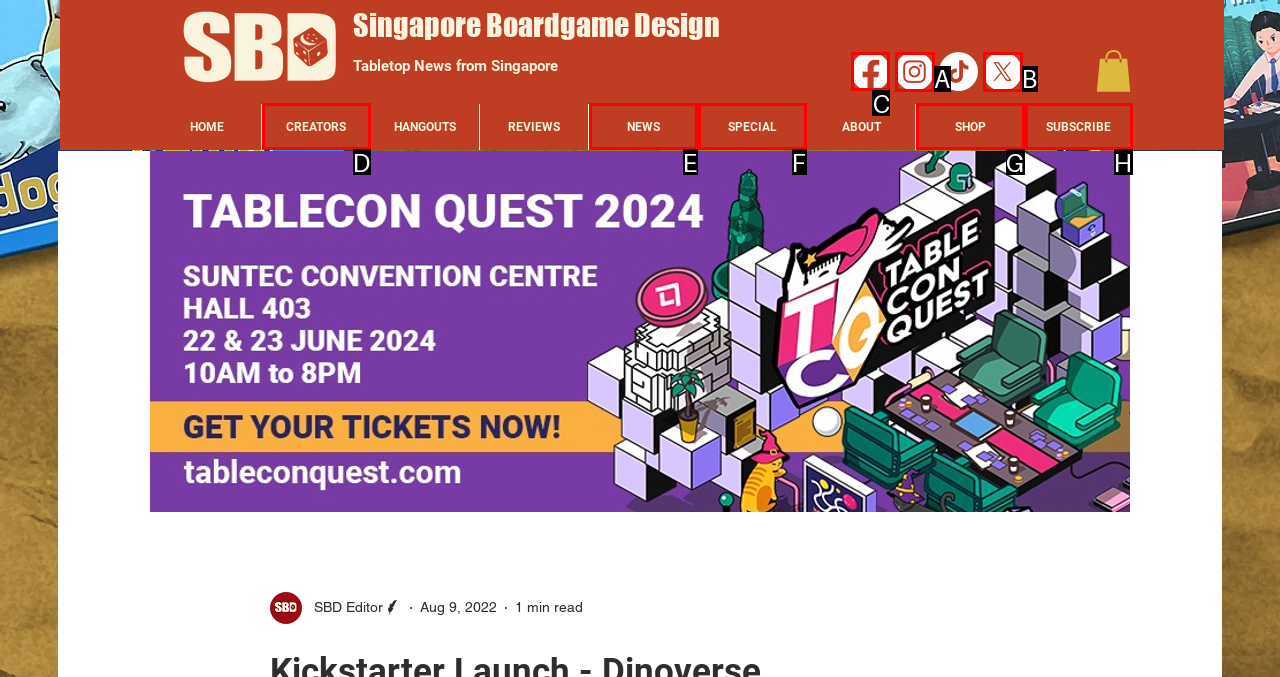Specify the letter of the UI element that should be clicked to achieve the following: Check the Facebook link
Provide the corresponding letter from the choices given.

C